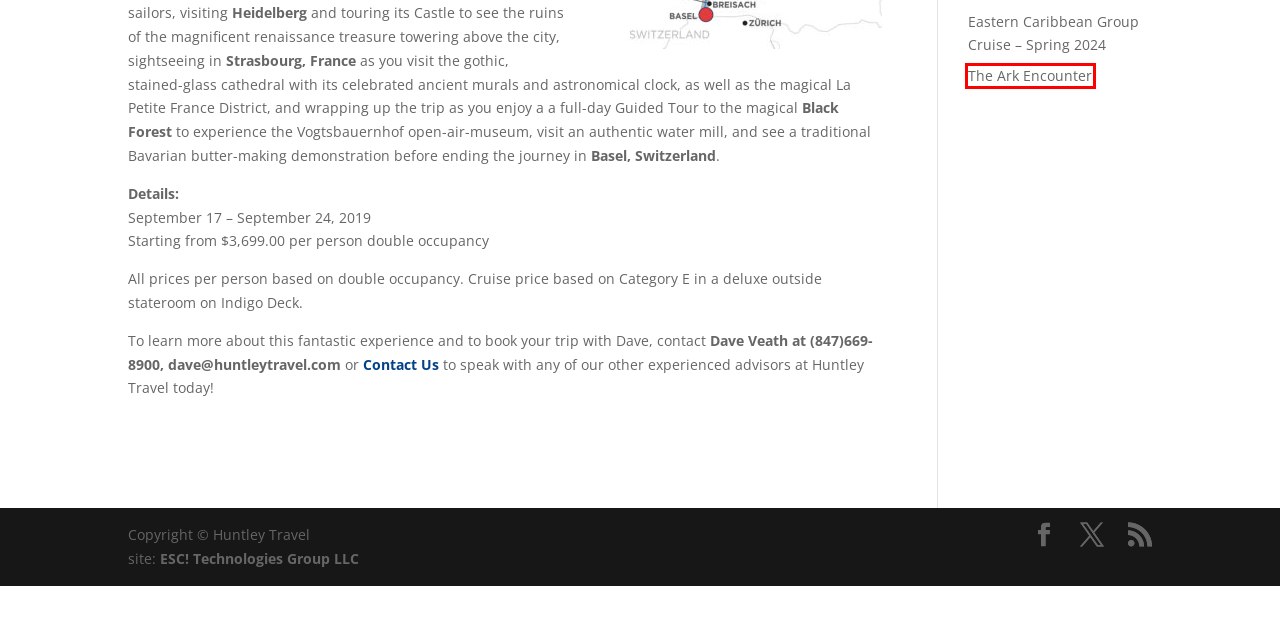You have a screenshot showing a webpage with a red bounding box highlighting an element. Choose the webpage description that best fits the new webpage after clicking the highlighted element. The descriptions are:
A. Bernice | Huntley Travel
B. Huntley Travel | Specializing in cruises, tours and group travel.
C. The Ark Encounter | Huntley Travel
D. Rhine Getaway – August 2024 | Huntley Travel
E. Eastern Caribbean Group Cruise – Spring 2024 | Huntley Travel
F. Travel News | Huntley Travel
G. Lisa | Huntley Travel
H. Past Specials | Huntley Travel

C